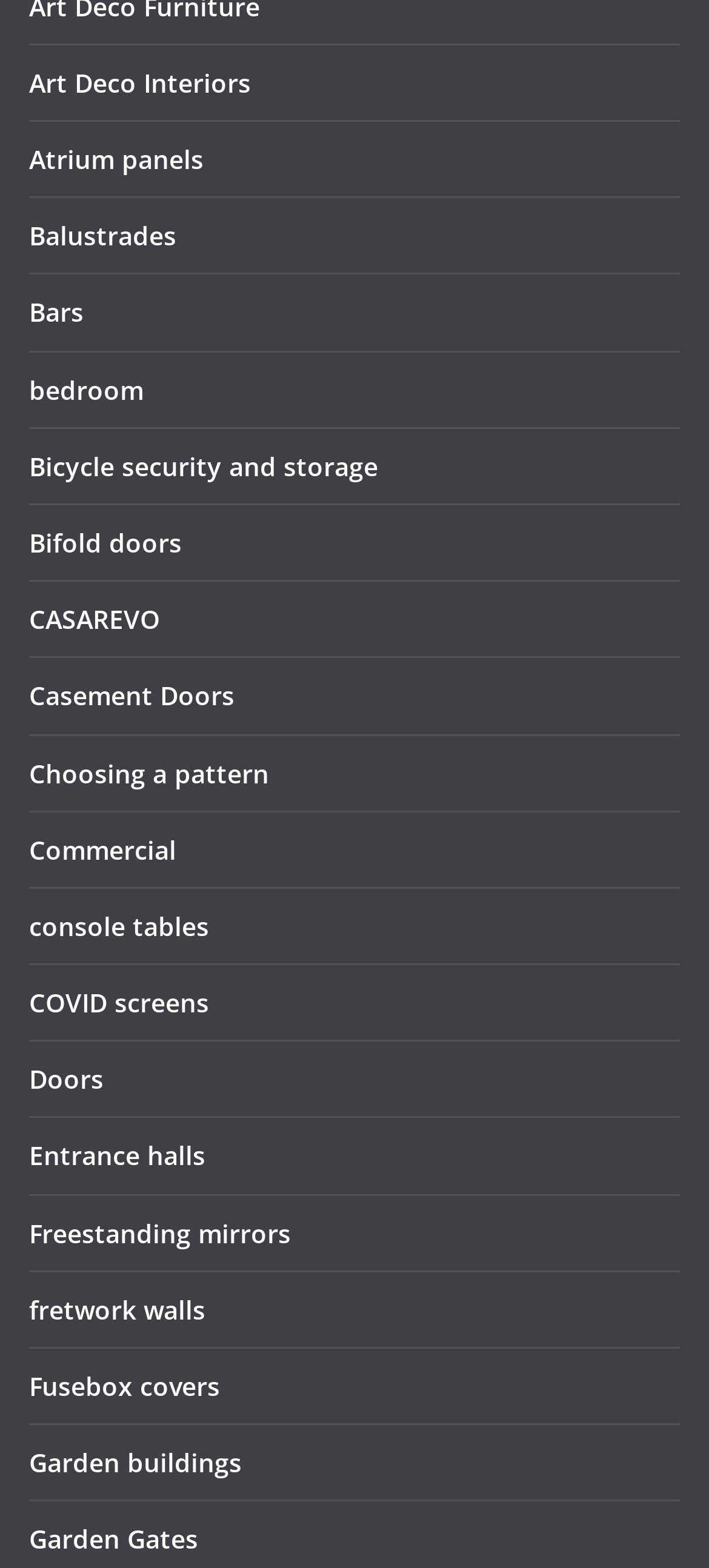Please find the bounding box coordinates of the element that needs to be clicked to perform the following instruction: "Explore Garden buildings". The bounding box coordinates should be four float numbers between 0 and 1, represented as [left, top, right, bottom].

[0.041, 0.922, 0.341, 0.944]